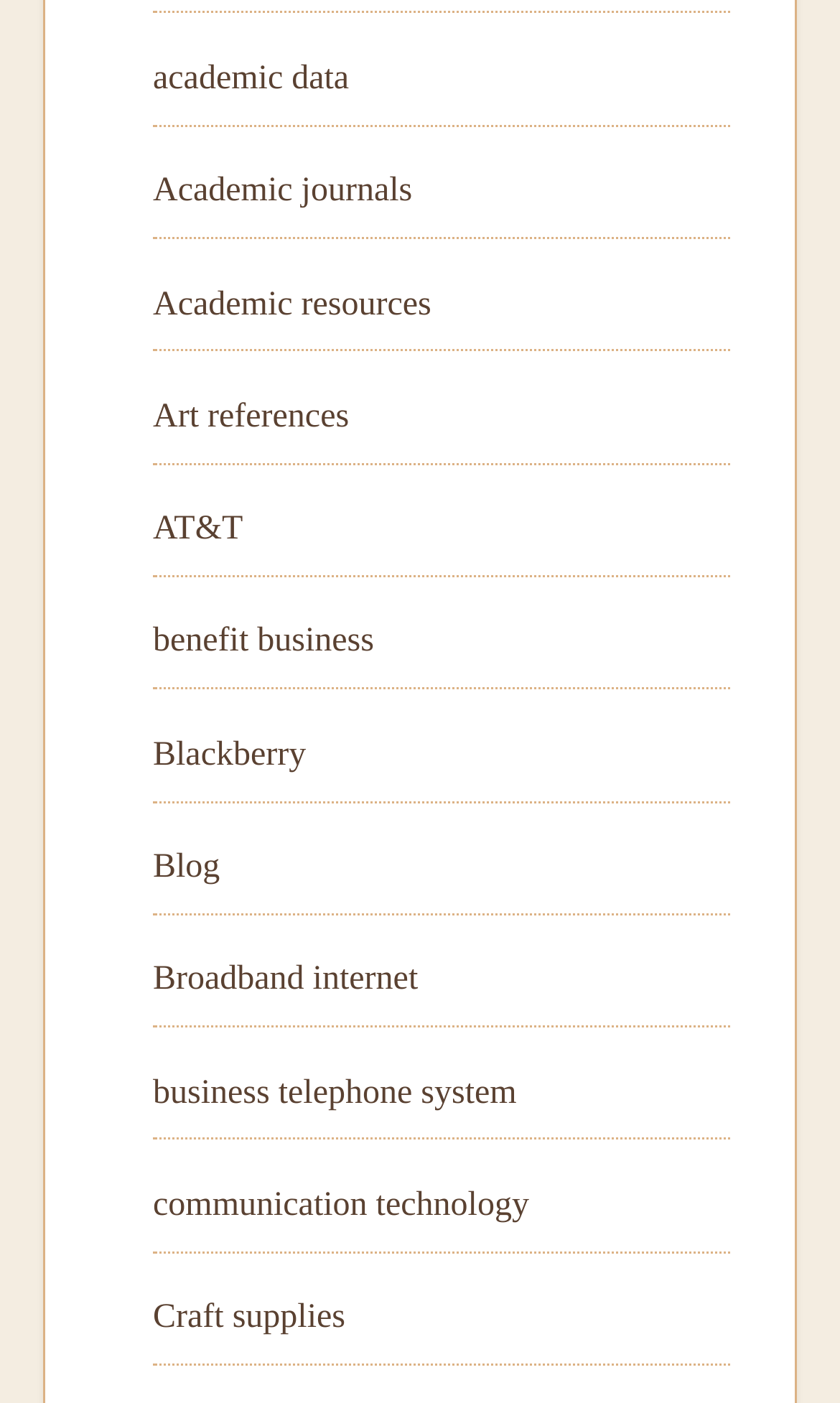Identify the bounding box coordinates of the clickable section necessary to follow the following instruction: "browse art references". The coordinates should be presented as four float numbers from 0 to 1, i.e., [left, top, right, bottom].

[0.182, 0.284, 0.416, 0.31]